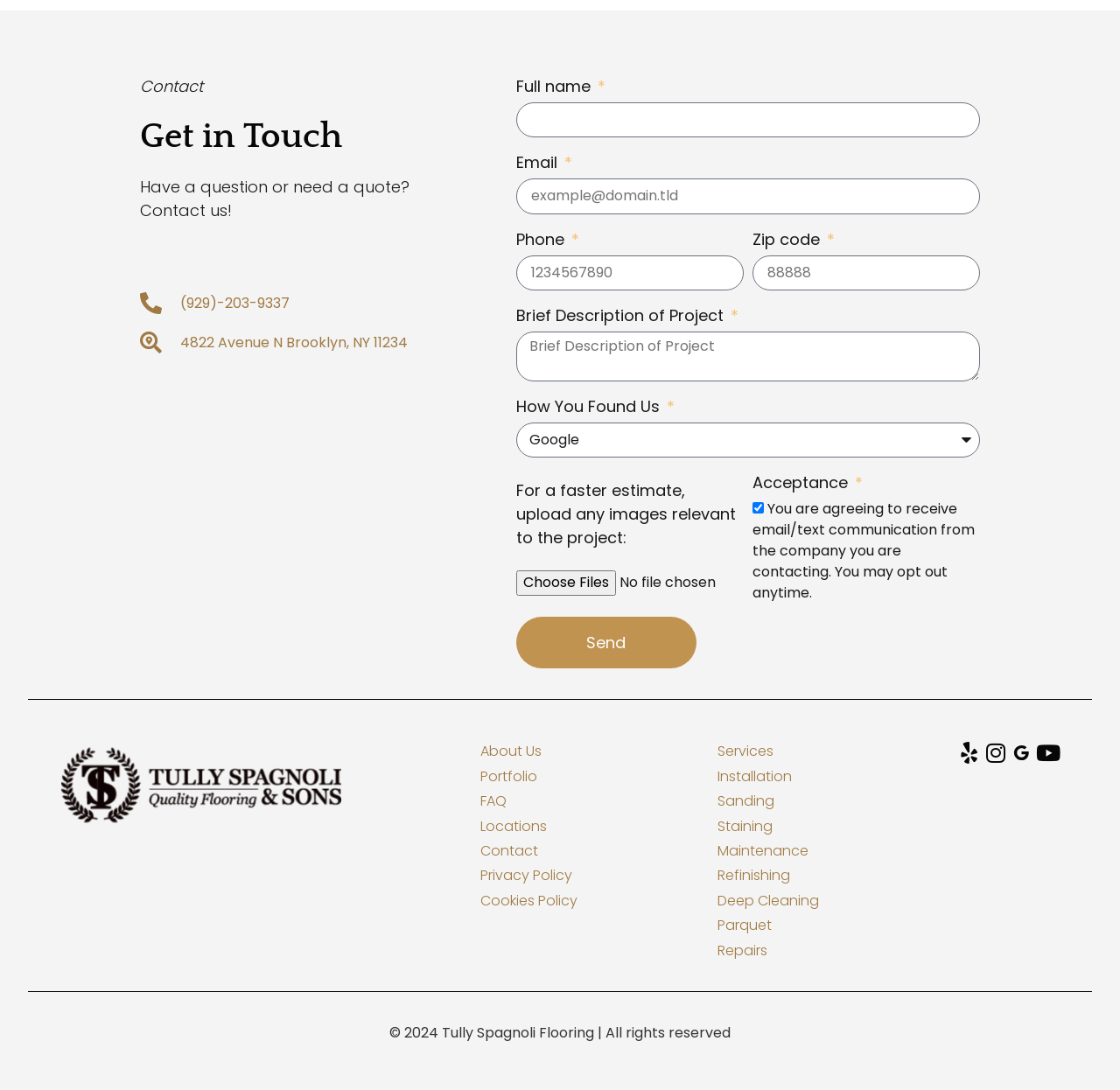What is the purpose of the 'Upload any images relevant to the project' button?
Can you provide a detailed and comprehensive answer to the question?

The 'Upload any images relevant to the project' button is located below the 'Brief Description of Project' field. Its purpose is to allow users to upload images that are relevant to their project, which will help the company provide a faster estimate.